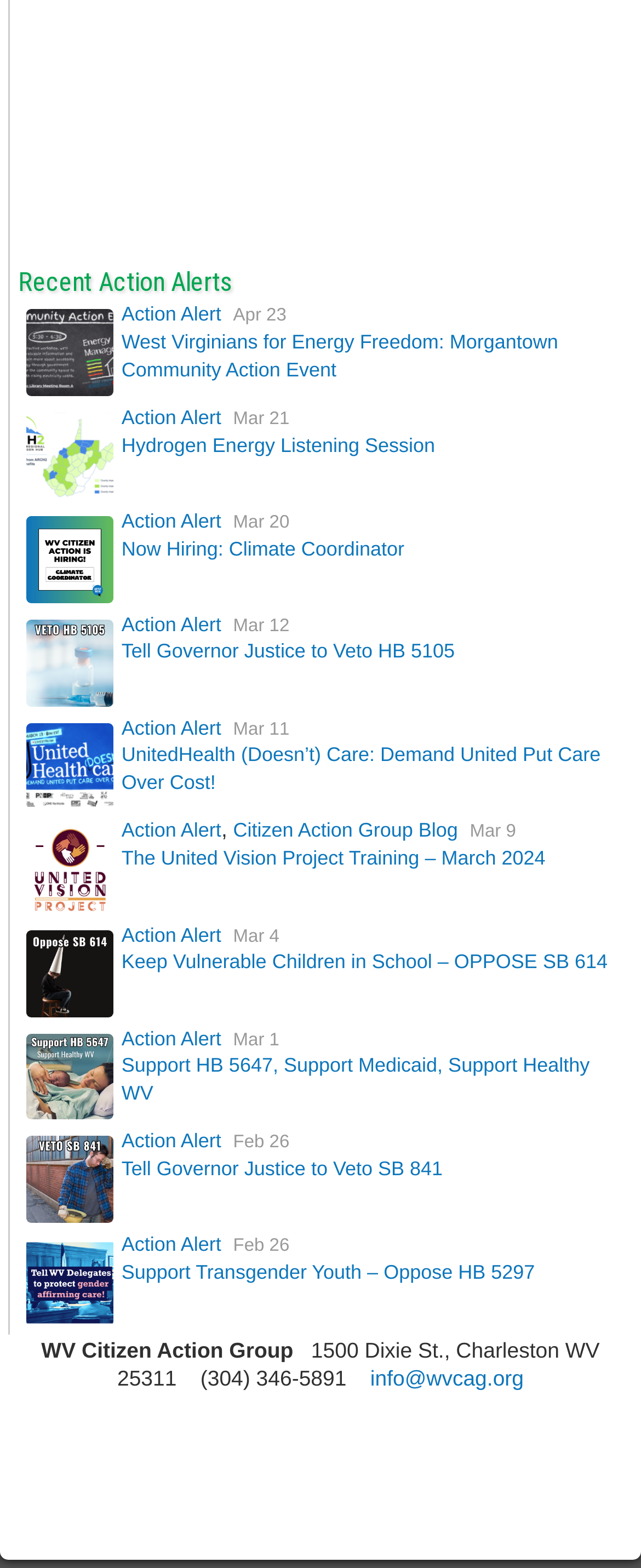Using the information from the screenshot, answer the following question thoroughly:
What is the date of the 'Rally & Teach-in' event?

I looked at the first link on the webpage, which is 'Rally & Teach-in MONDAY: Save our schools, defend our teachers!'. The date of the event is mentioned as MONDAY.